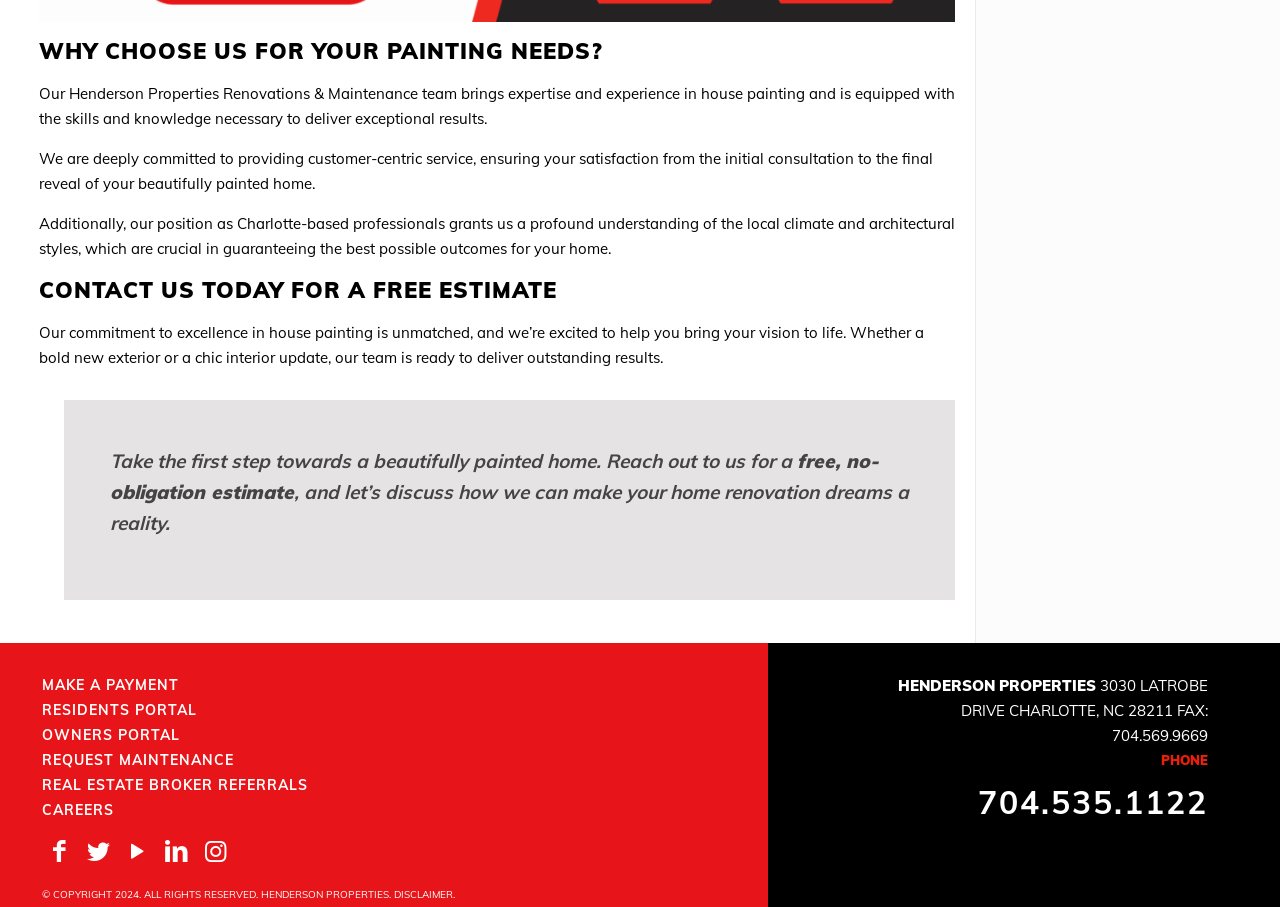Locate the bounding box coordinates of the area you need to click to fulfill this instruction: 'View residents portal'. The coordinates must be in the form of four float numbers ranging from 0 to 1: [left, top, right, bottom].

[0.033, 0.77, 0.649, 0.797]